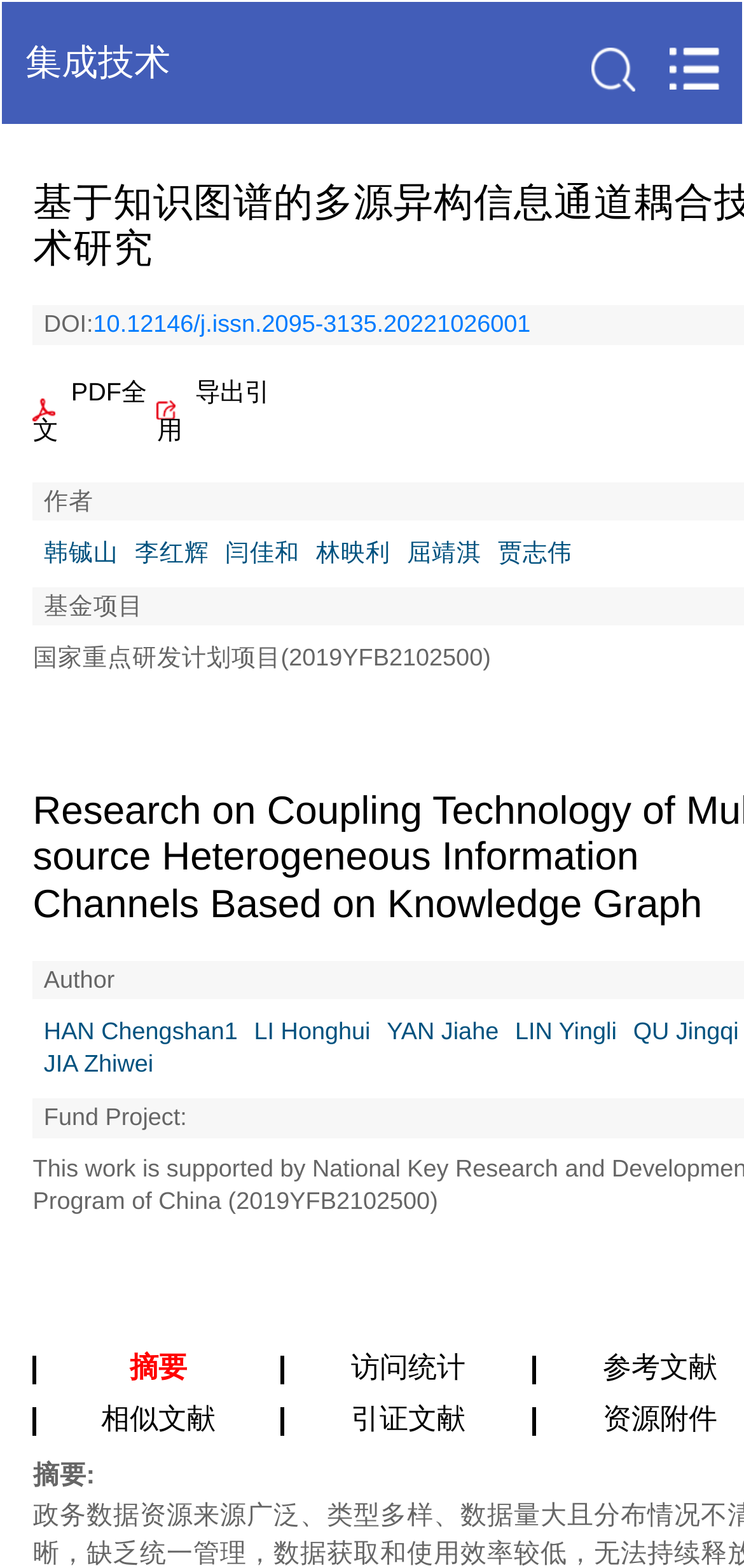Please identify the bounding box coordinates of the element's region that needs to be clicked to fulfill the following instruction: "Check the fund project information". The bounding box coordinates should consist of four float numbers between 0 and 1, i.e., [left, top, right, bottom].

[0.059, 0.378, 0.192, 0.395]